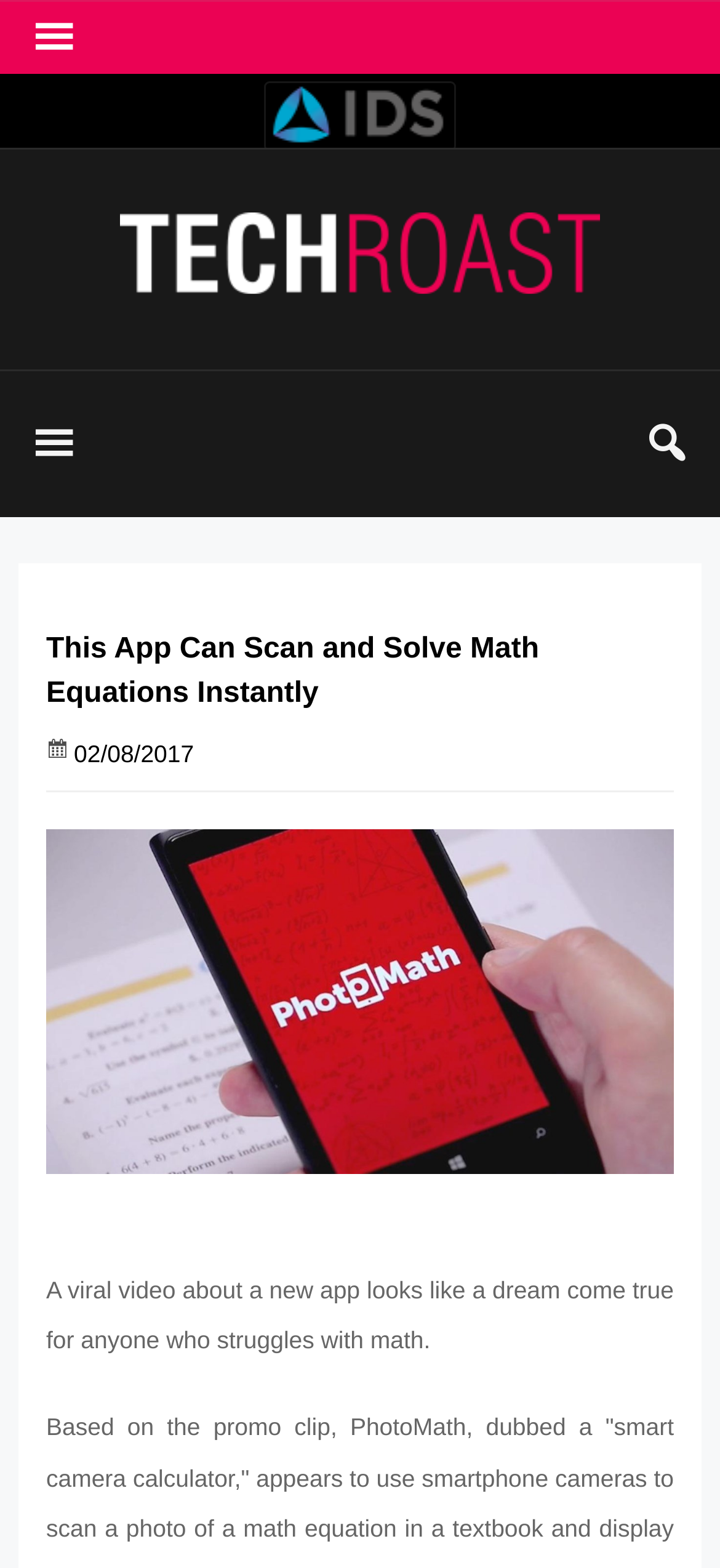What is the topic of the article?
Answer briefly with a single word or phrase based on the image.

Math app